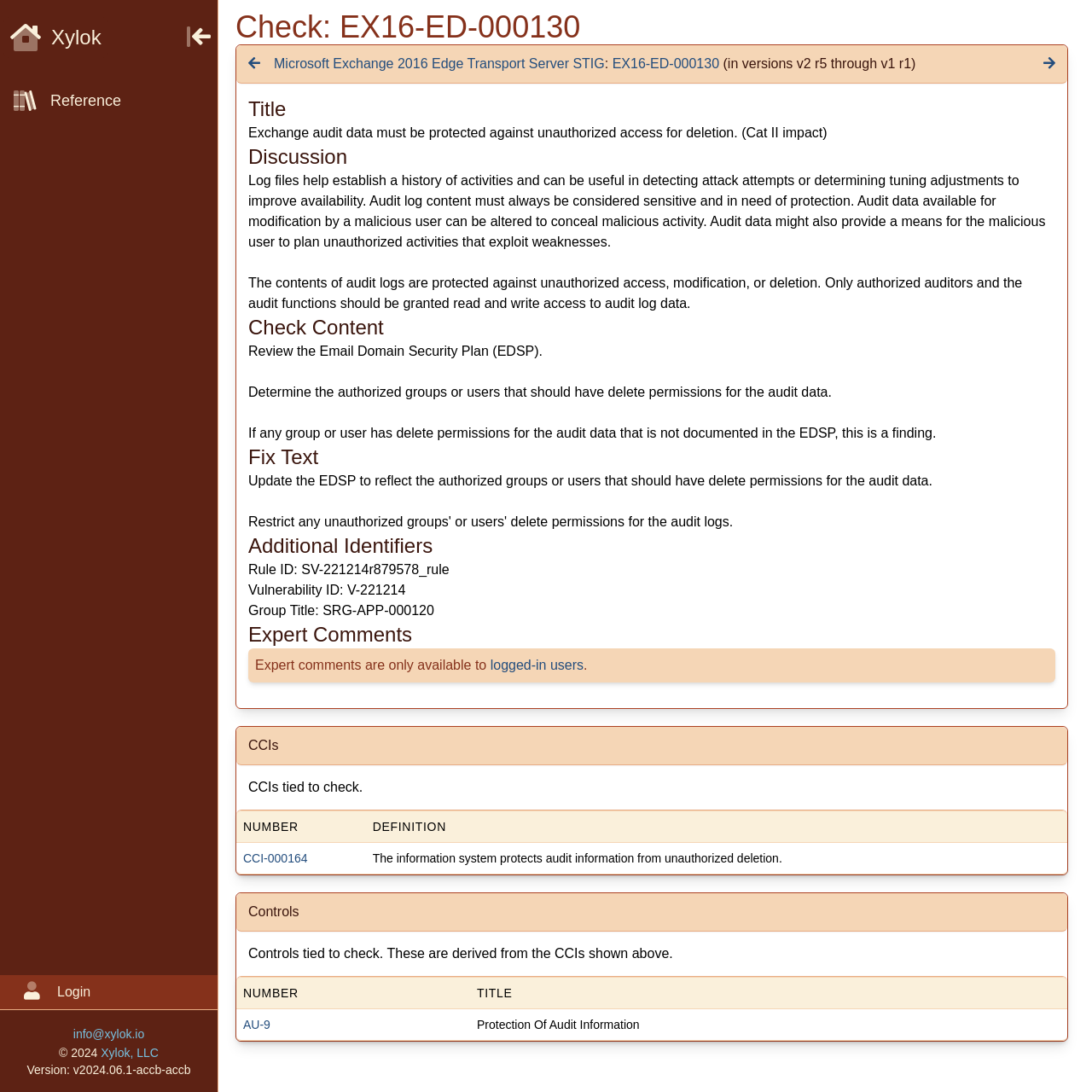Could you locate the bounding box coordinates for the section that should be clicked to accomplish this task: "Click Xylok".

[0.003, 0.016, 0.099, 0.053]